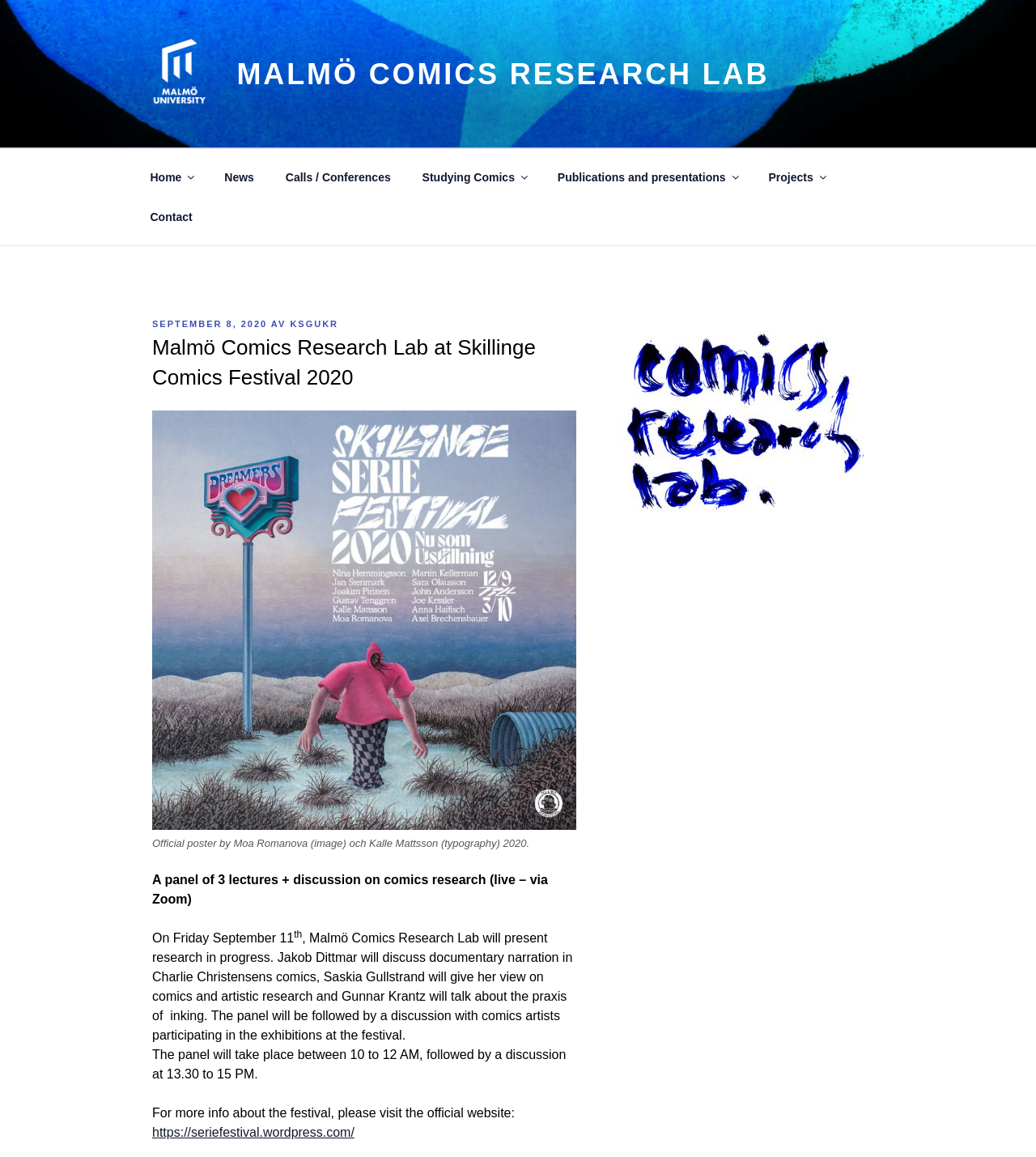Specify the bounding box coordinates of the region I need to click to perform the following instruction: "Read more about the panel discussion on comics research". The coordinates must be four float numbers in the range of 0 to 1, i.e., [left, top, right, bottom].

[0.147, 0.755, 0.529, 0.783]